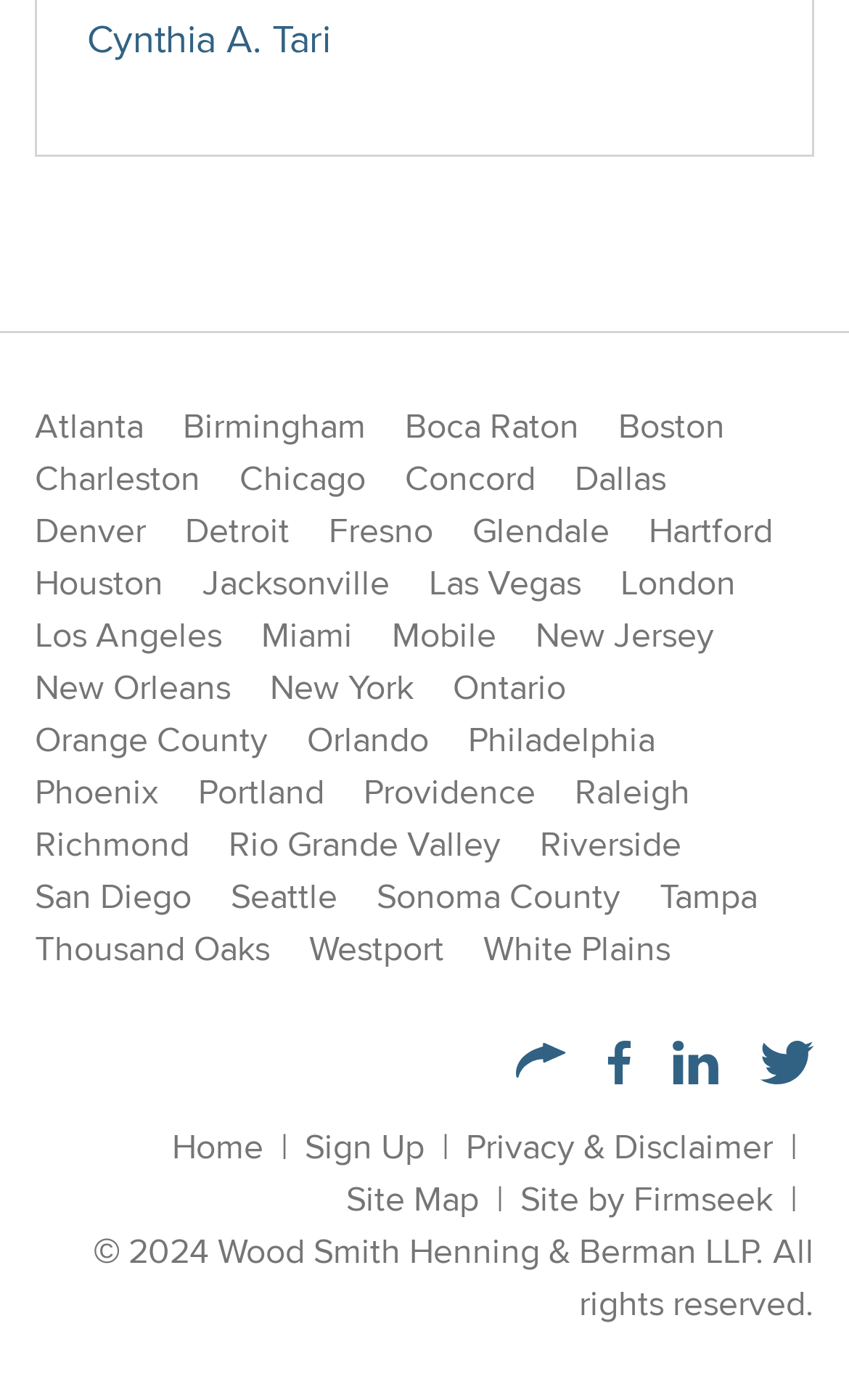Determine the bounding box coordinates of the element that should be clicked to execute the following command: "Share on Facebook".

[0.715, 0.748, 0.744, 0.784]